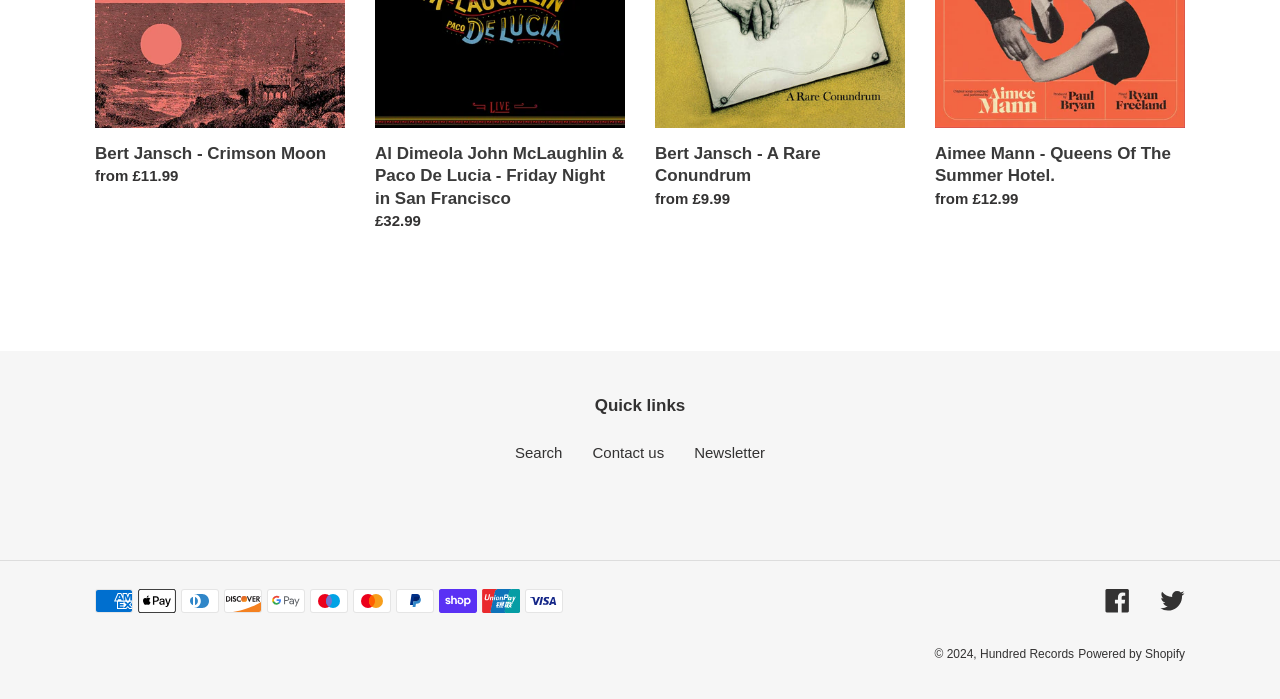What is the price range of products?
Refer to the image and provide a concise answer in one word or phrase.

£9.99-£32.99